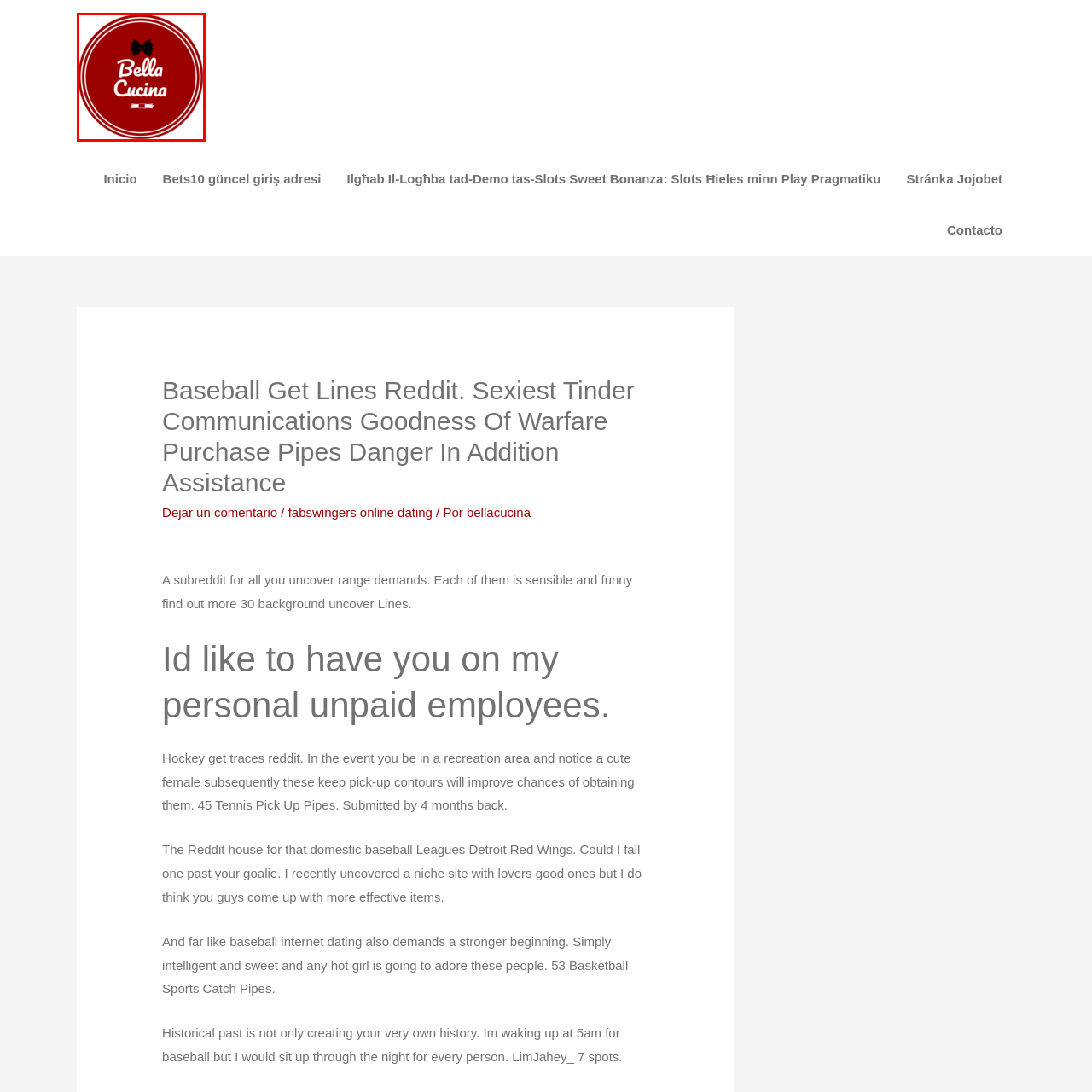What is above the letter 'B'?
Carefully examine the content inside the red bounding box and give a detailed response based on what you observe.

The caption highlights the elegant typography of the logo, mentioning that the letter 'B' is adorned with a black bow tie above it, adding a playful yet sophisticated touch to the design.